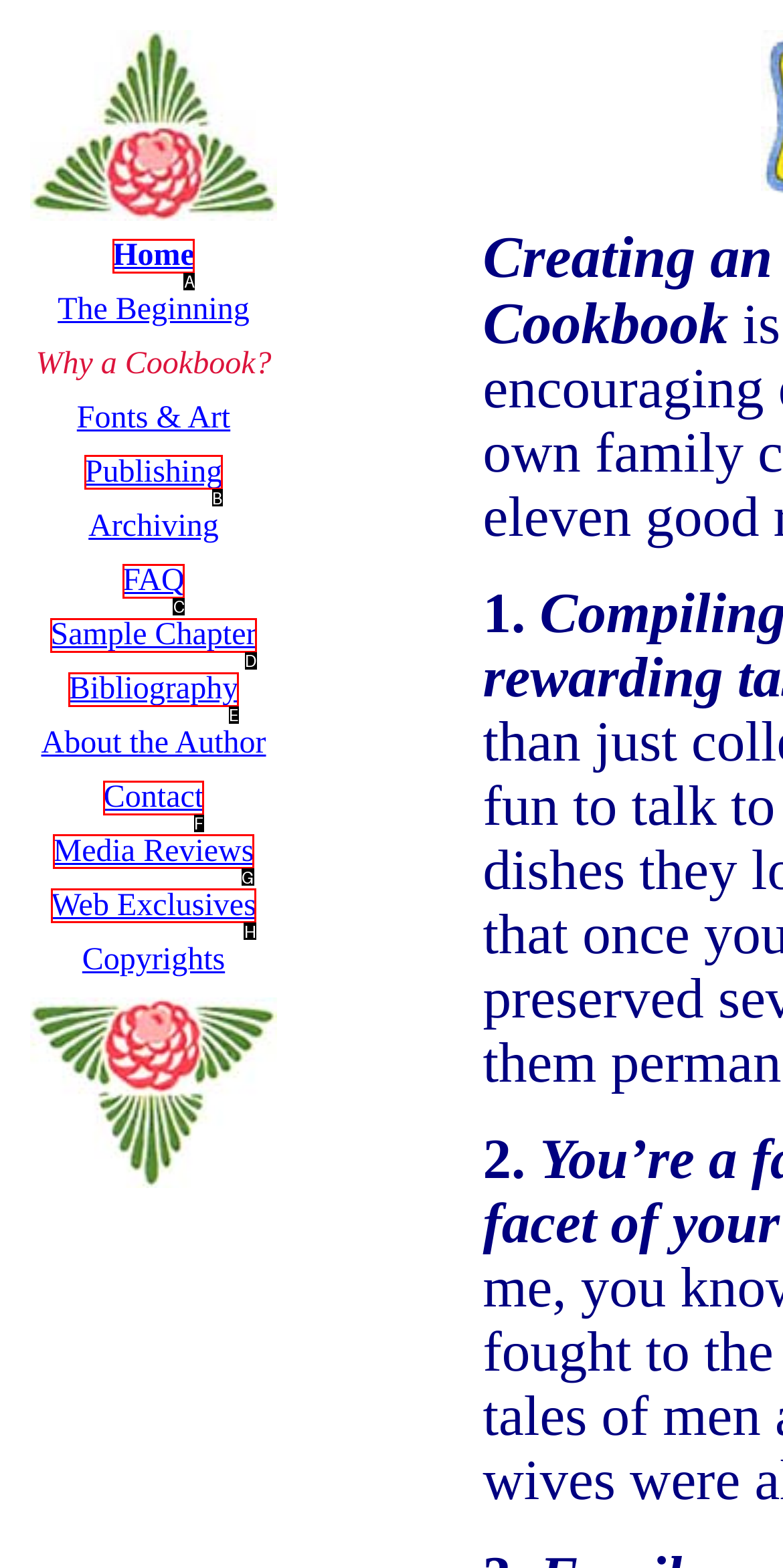Which HTML element among the options matches this description: Bibliography? Answer with the letter representing your choice.

E